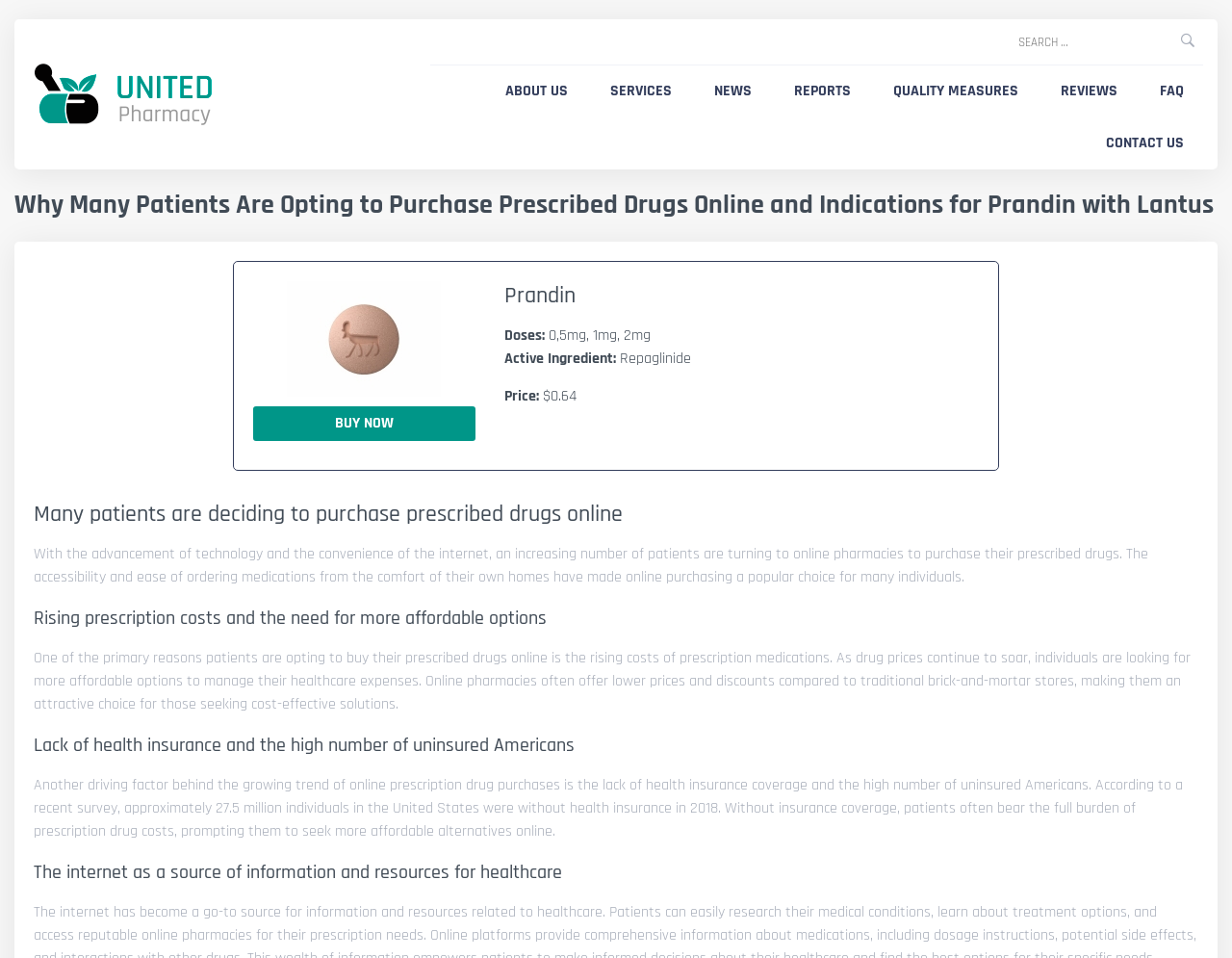Give a one-word or short phrase answer to this question: 
Why are patients opting to buy prescribed drugs online?

Rising prescription costs